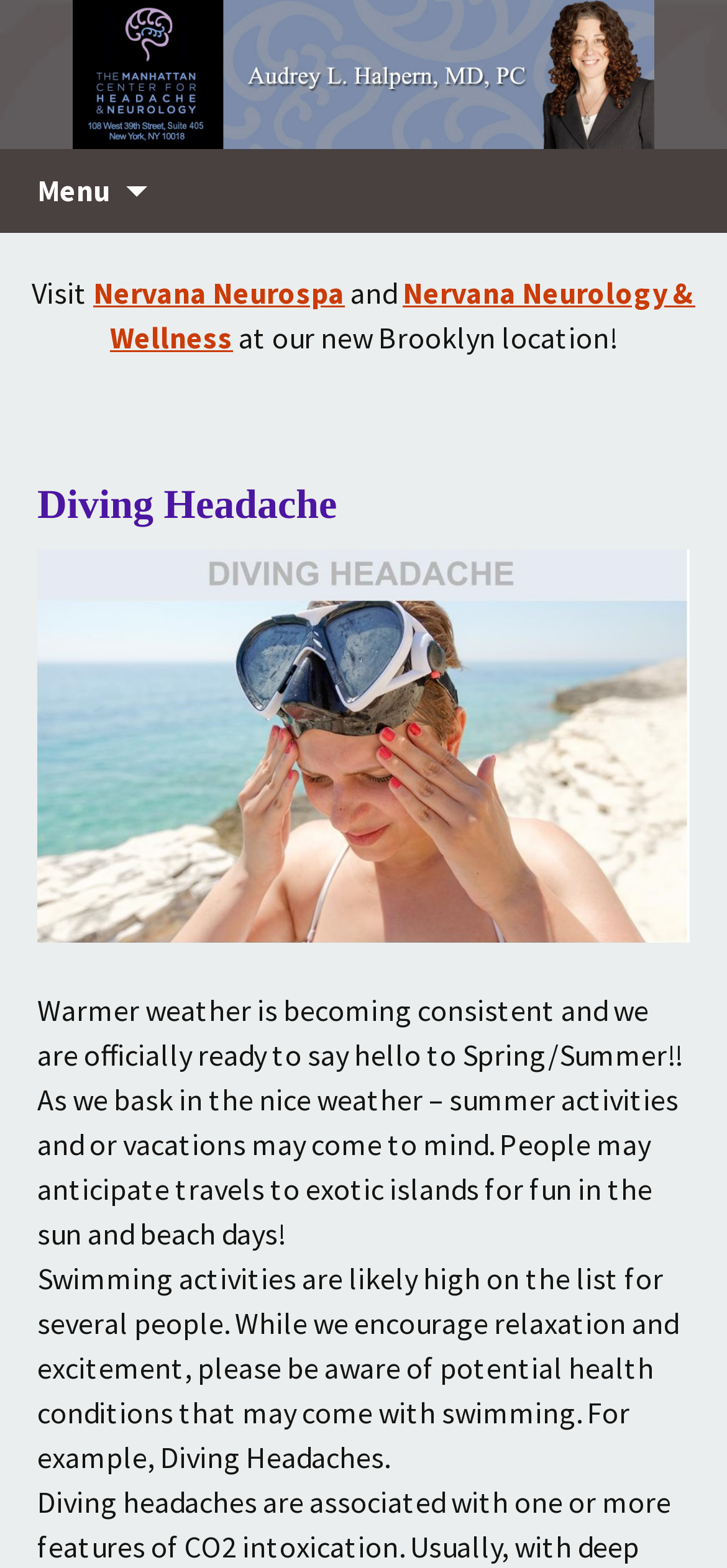Write an exhaustive caption that covers the webpage's main aspects.

The webpage is about Diving Headache and is related to The Manhattan Center for Headache and Neurology. At the top of the page, there is a large image that spans almost the entire width of the page. Below the image, there is a menu icon with the text "Menu" and a link to "Skip to content" on the left side. On the right side, there are three links: "Visit Nervana Neurospa", "Nervana Neurology & Wellness", and a description of a new Brooklyn location.

Below these links, there is a main header that reads "Diving Headache". Underneath the header, there is a paragraph of text that welcomes the arrival of Spring and Summer. The text then shifts its focus to summer activities, such as swimming, and warns about potential health conditions, specifically Diving Headaches, that may arise from these activities.